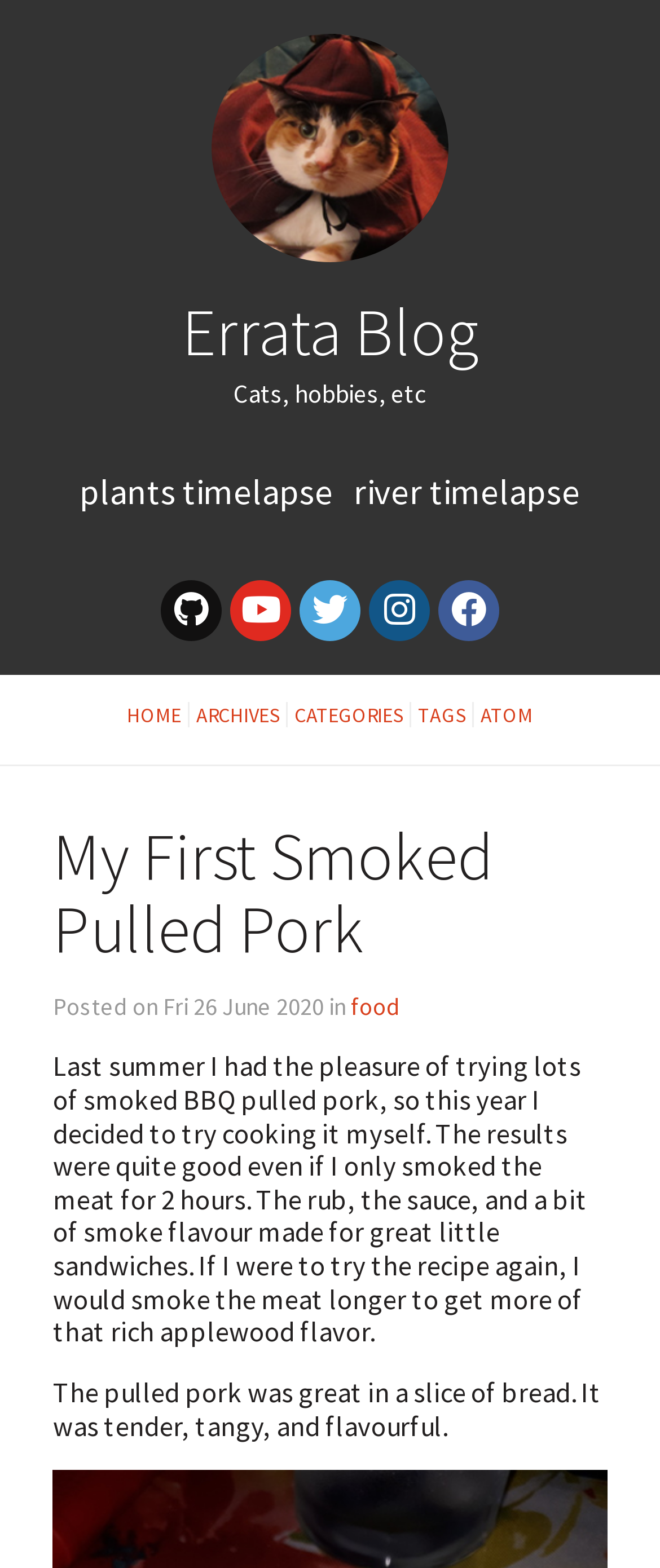Highlight the bounding box coordinates of the element that should be clicked to carry out the following instruction: "go to ARCHIVES". The coordinates must be given as four float numbers ranging from 0 to 1, i.e., [left, top, right, bottom].

[0.287, 0.448, 0.436, 0.464]